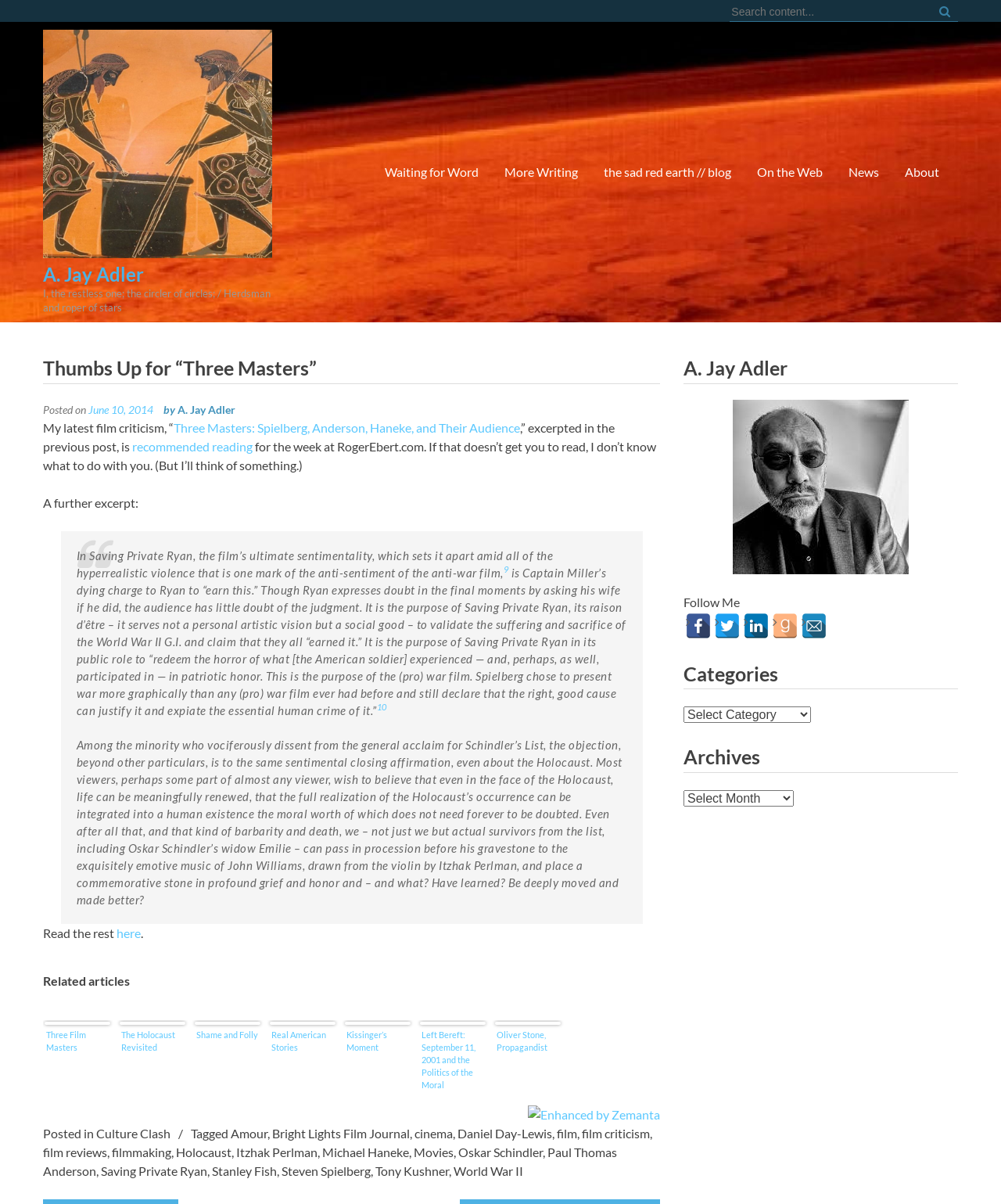Pinpoint the bounding box coordinates of the clickable element needed to complete the instruction: "Search for something". The coordinates should be provided as four float numbers between 0 and 1: [left, top, right, bottom].

[0.729, 0.0, 0.957, 0.018]